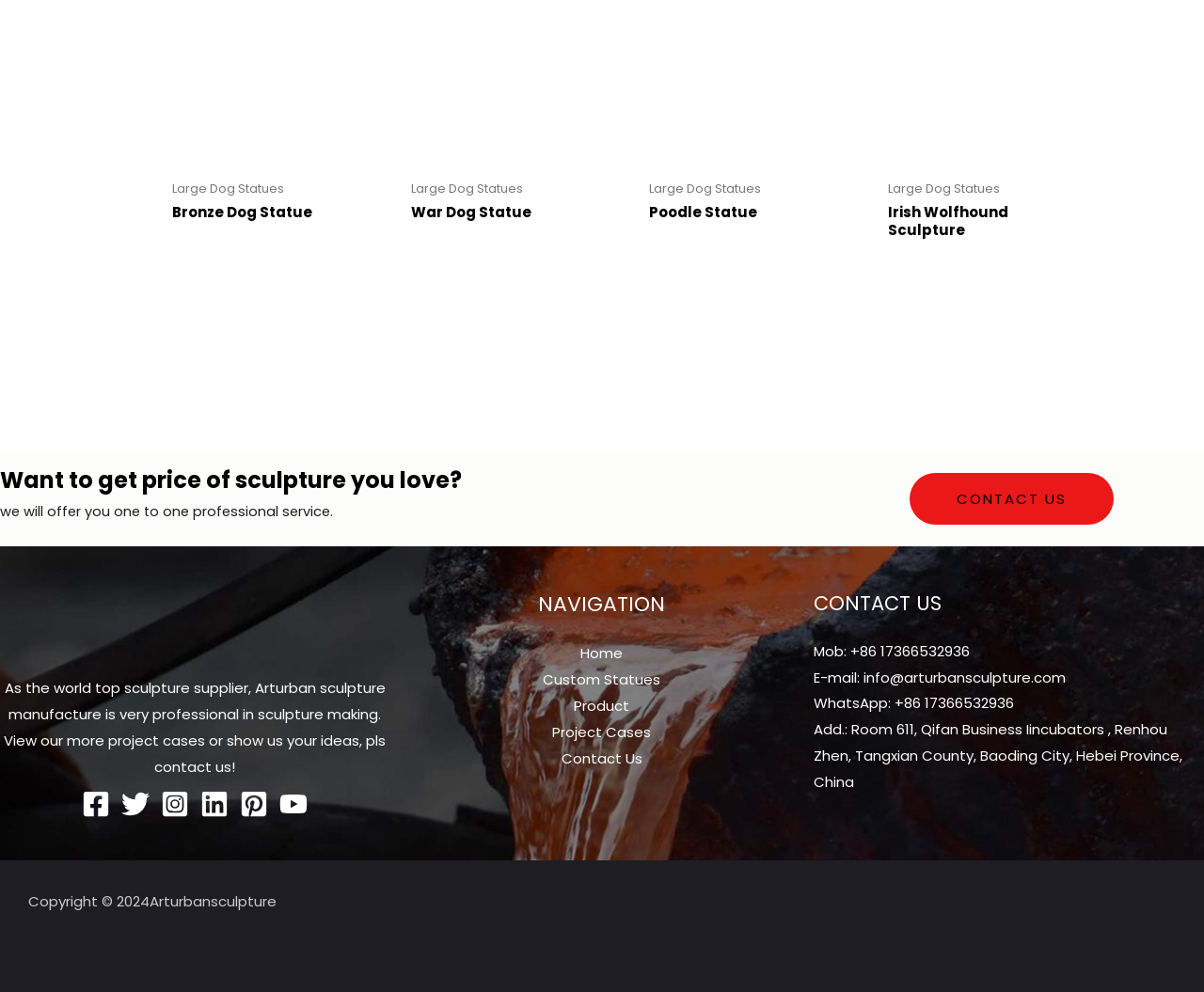Refer to the image and provide an in-depth answer to the question:
What is the company's profession?

The company is a sculpture supplier and manufacturer, as stated in the text 'As the world top sculpture supplier, Arturban is very professional in sculpture making.' This suggests that the company is involved in the design, production, and supply of sculptures.